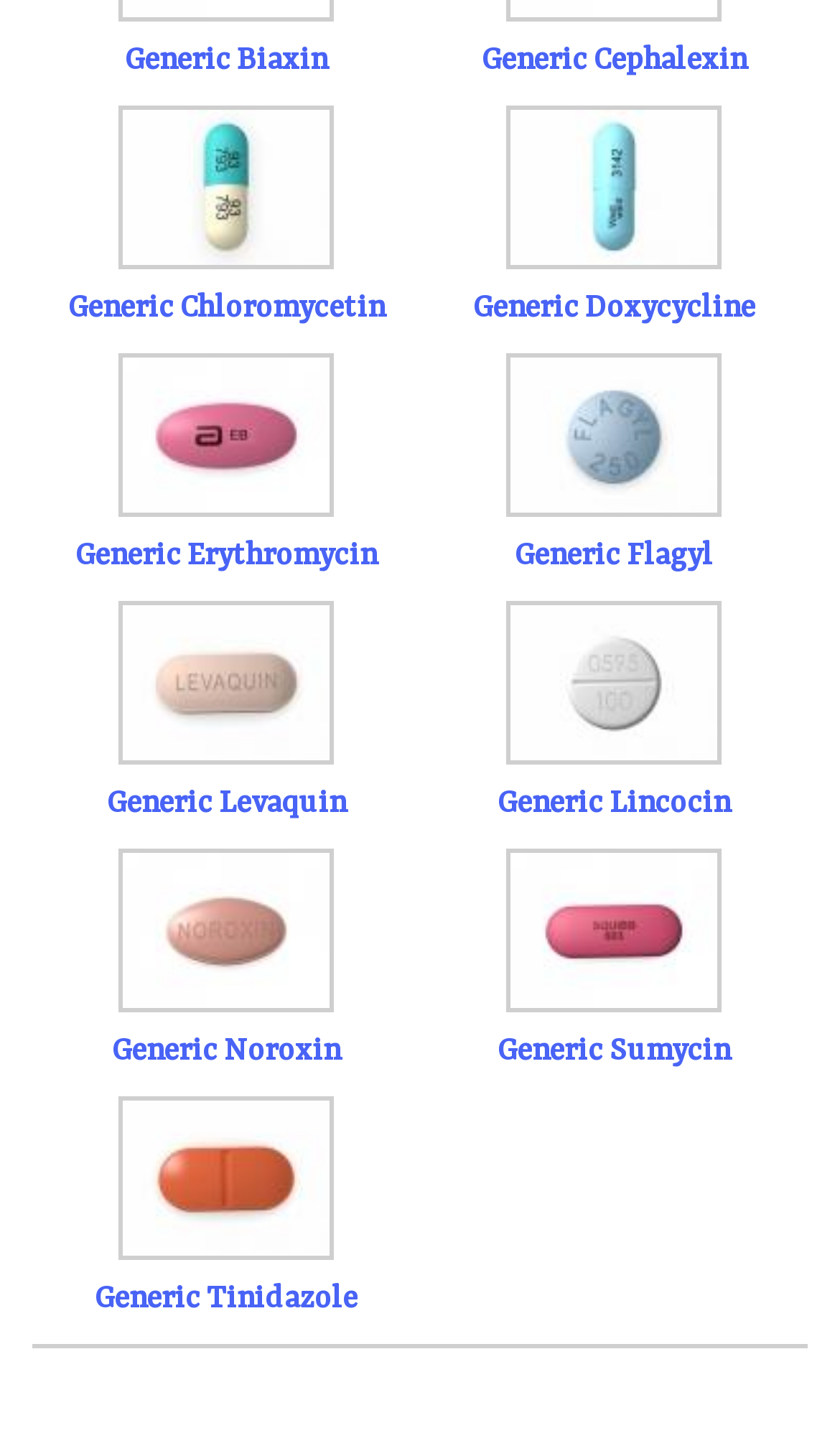Identify the bounding box coordinates of the area you need to click to perform the following instruction: "Visit Beth Fish Reads".

None